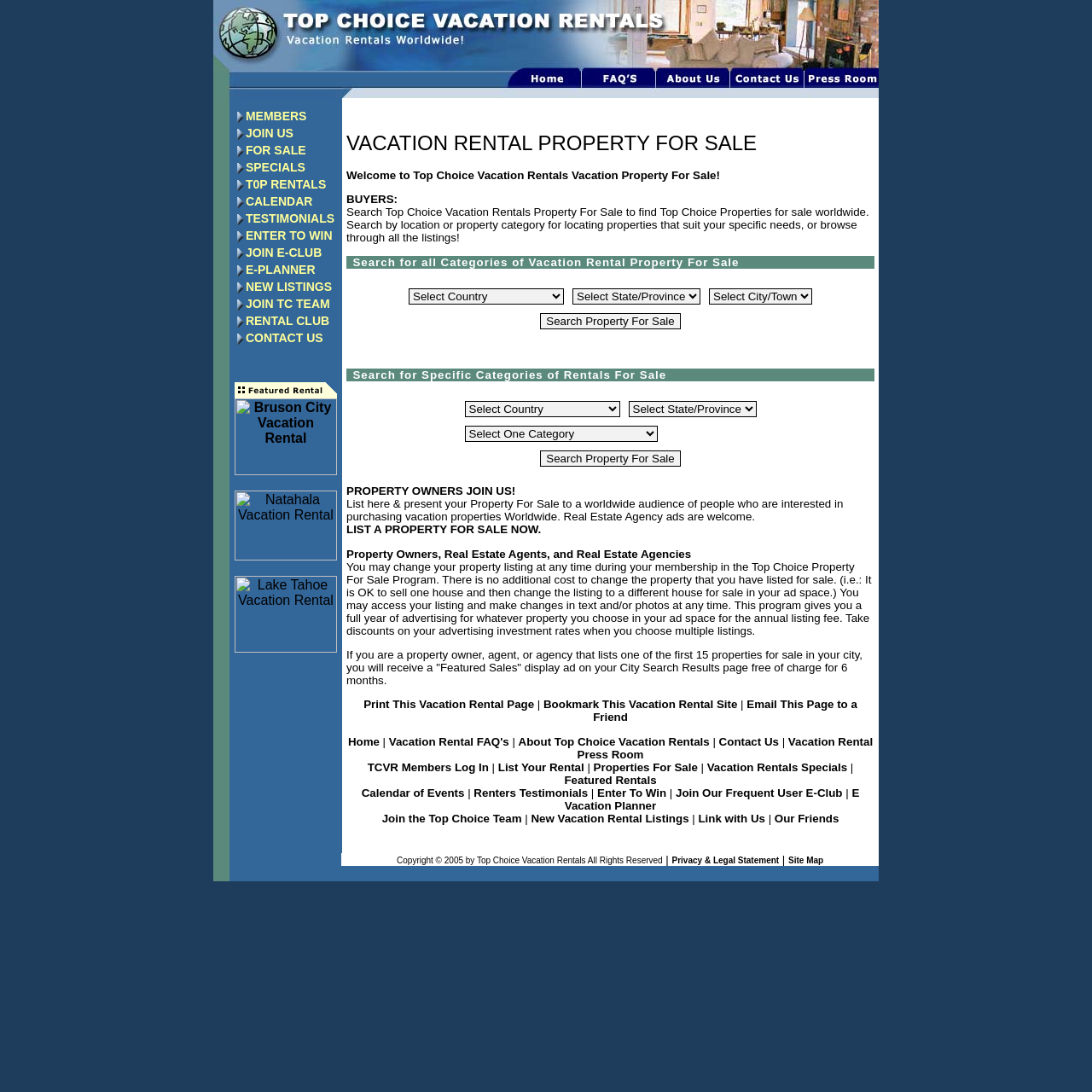Kindly provide the bounding box coordinates of the section you need to click on to fulfill the given instruction: "Click the JOIN E-CLUB icon".

[0.217, 0.223, 0.306, 0.239]